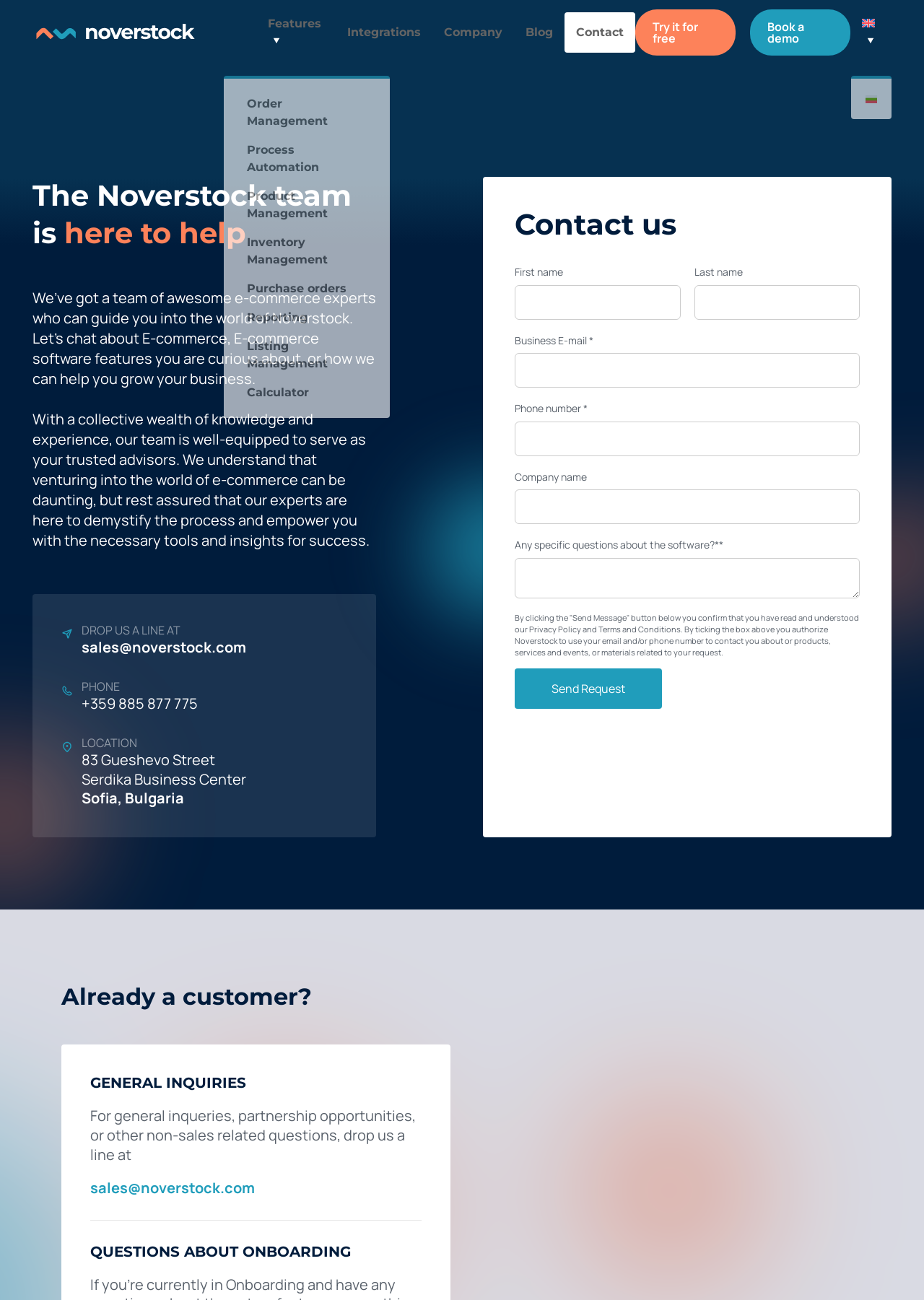Please specify the bounding box coordinates in the format (top-left x, top-left y, bottom-right x, bottom-right y), with values ranging from 0 to 1. Identify the bounding box for the UI component described as follows: name="company-name"

[0.557, 0.377, 0.931, 0.403]